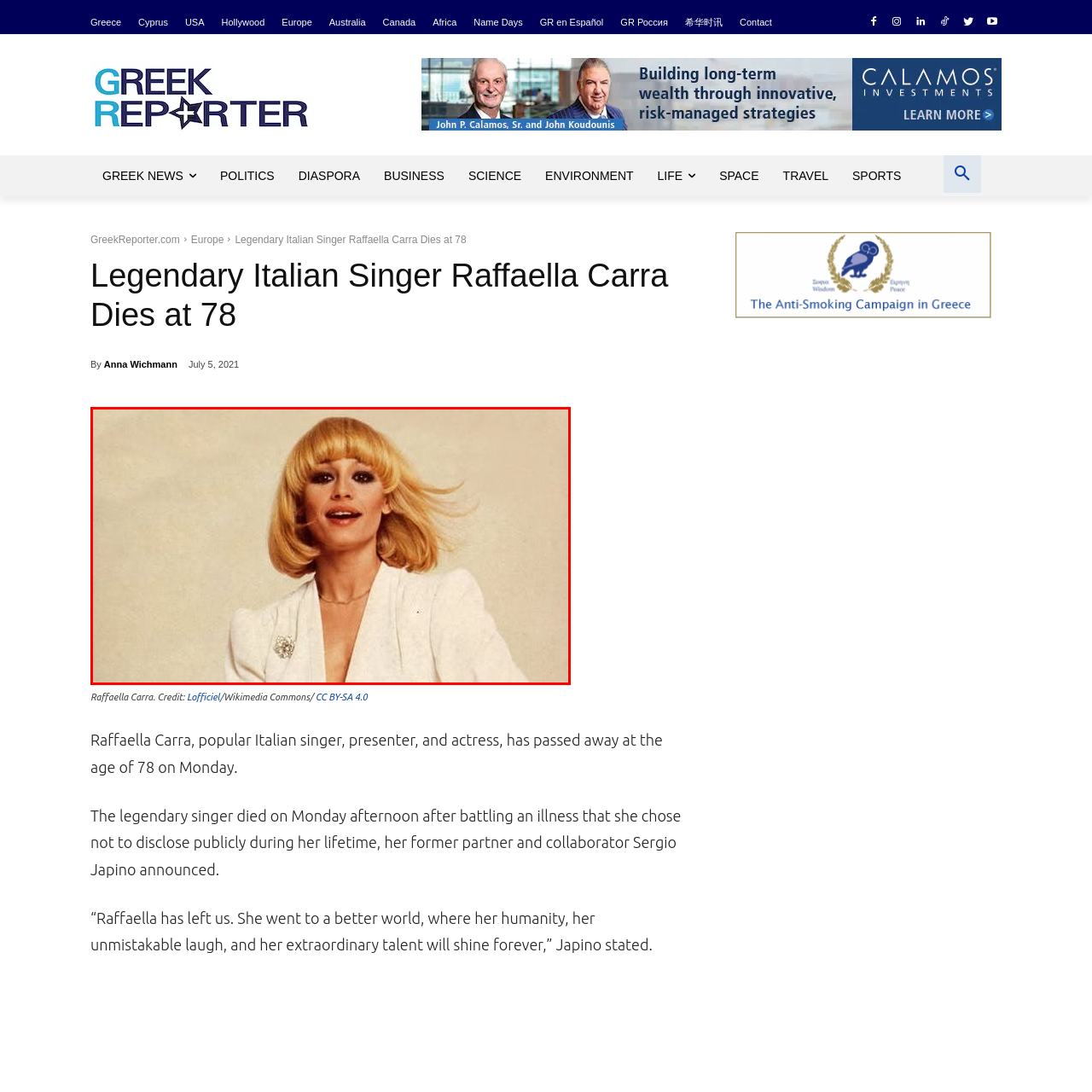Explain in detail what is happening in the image enclosed by the red border.

This image features Raffaella Carrà, a renowned Italian singer, presenter, and actress, celebrated for her vibrant style and magnetic presence. In the photograph, Carrà is seen with her iconic blonde bob hairstyle and a bright smile, exuding a joyful spirit. She is dressed in a stylish white ensemble, which reflects her flair for fashion and performance. This particular image captures her lively essence, characteristic of her energetic performances and her significant impact on entertainment. Carrà was widely loved across various cultures, and her sudden passing at the age of 78 left a notable void in the music and television industry.